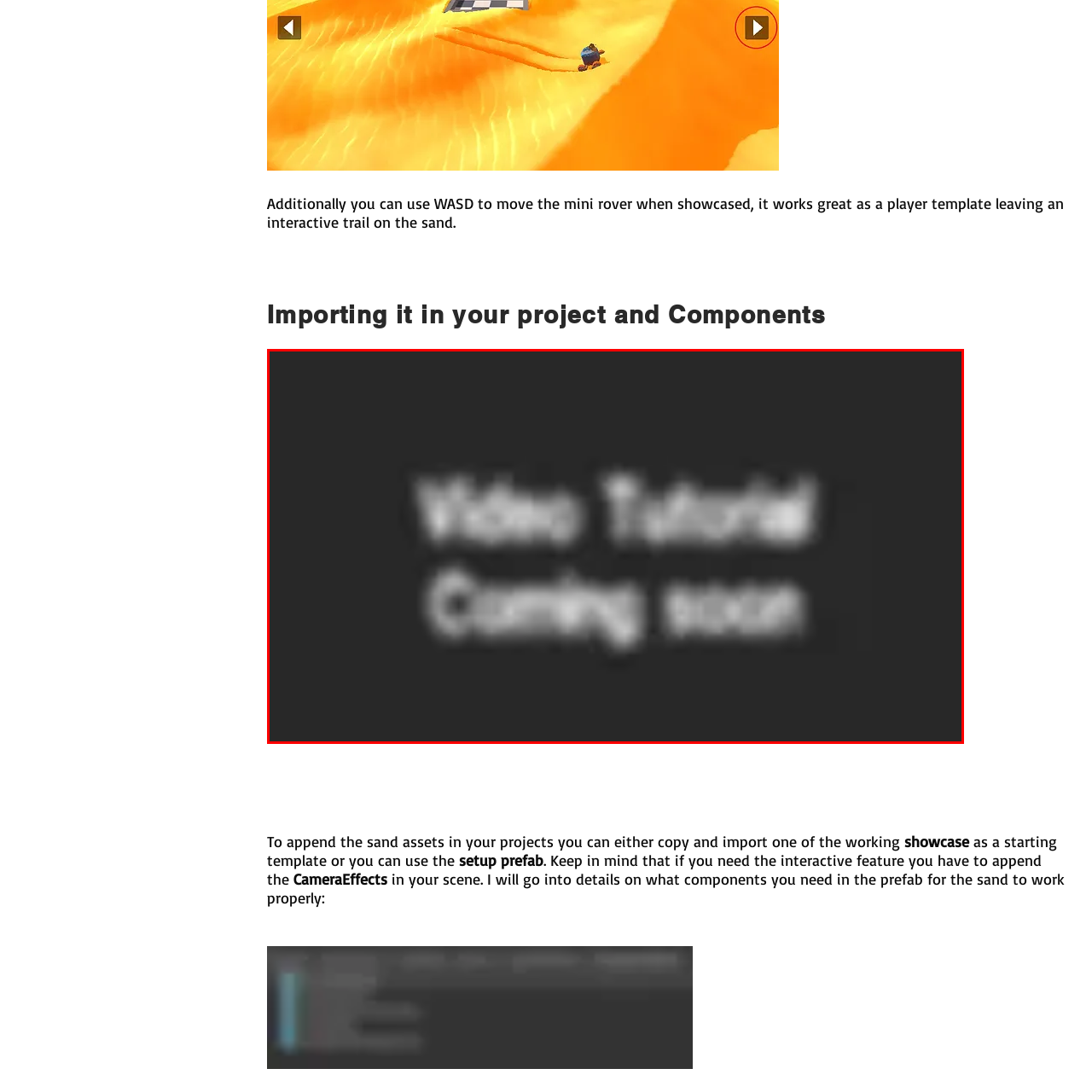What is the purpose of the upcoming video tutorial?
Refer to the image enclosed in the red bounding box and answer the question thoroughly.

The context implies that the upcoming video will cover topics such as importing components, utilizing interactive features, or integrating specific assets into projects, which suggests that the purpose of the video tutorial is to provide detailed guidance to enhance users' skills and project development.